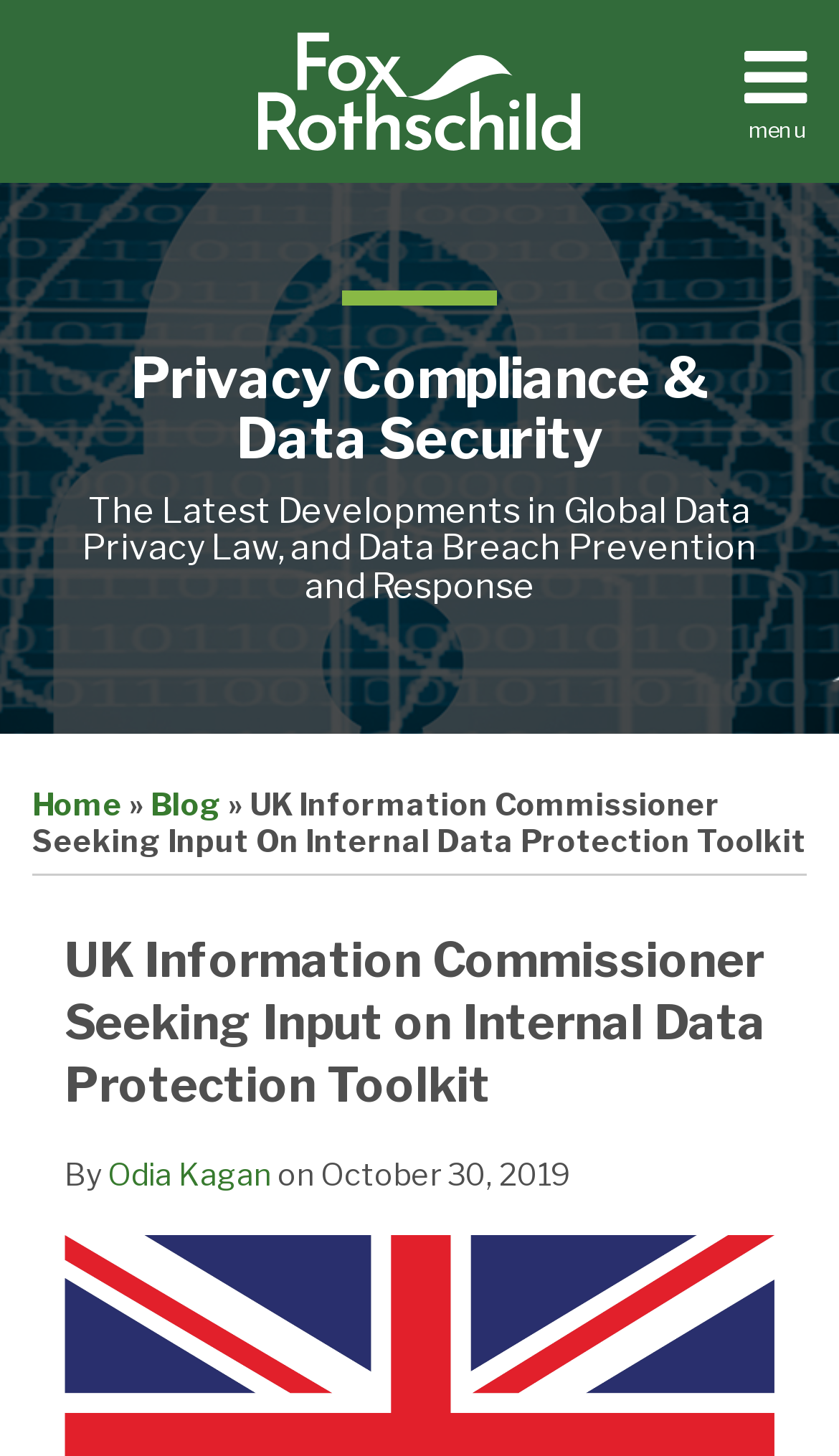What is the name of the law firm?
Answer the question based on the image using a single word or a brief phrase.

Fox Rothschild LLP